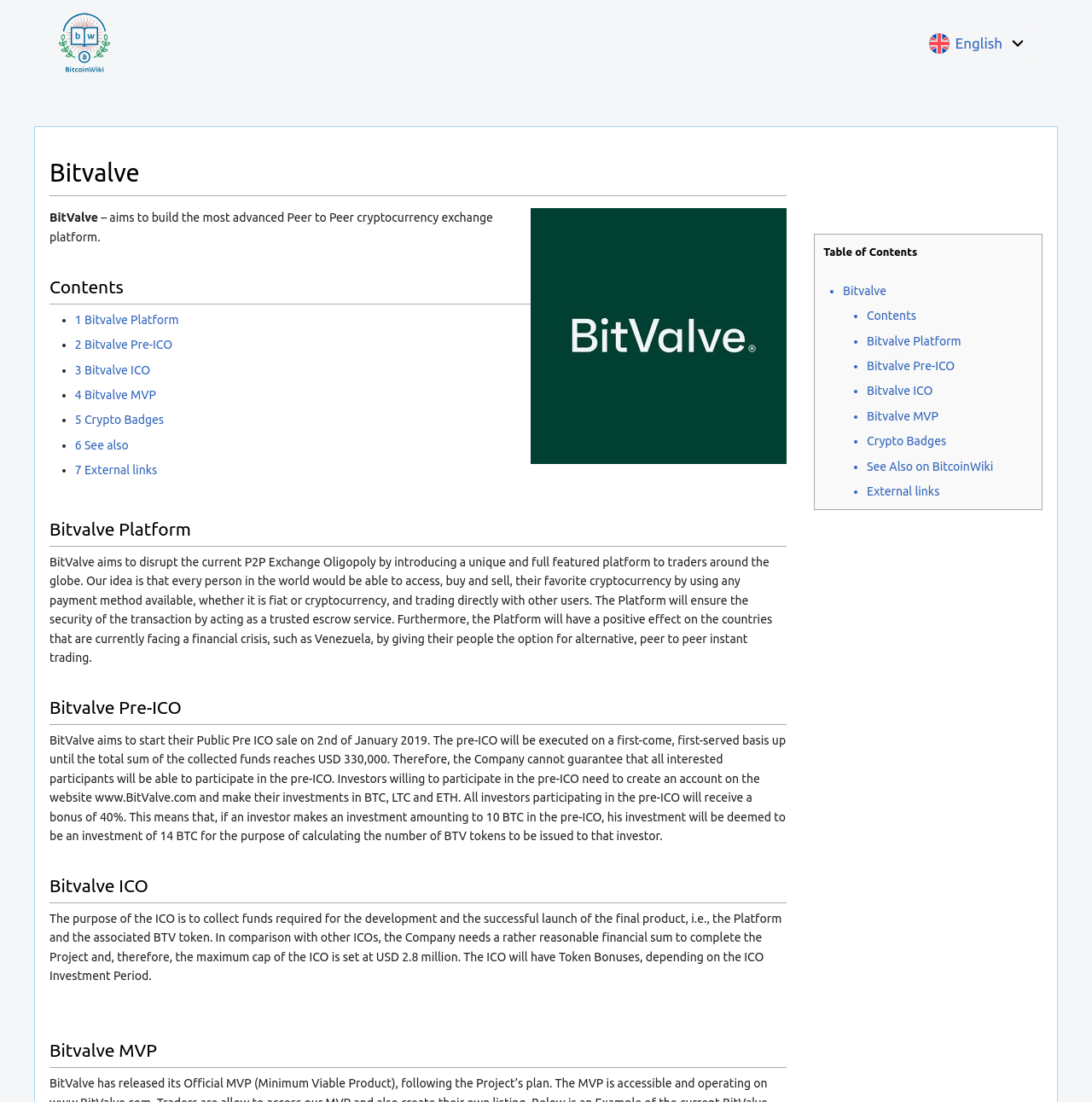Identify the bounding box coordinates of the clickable region necessary to fulfill the following instruction: "Go to the 'Bitvalve Pre-ICO' page". The bounding box coordinates should be four float numbers between 0 and 1, i.e., [left, top, right, bottom].

[0.069, 0.307, 0.158, 0.319]